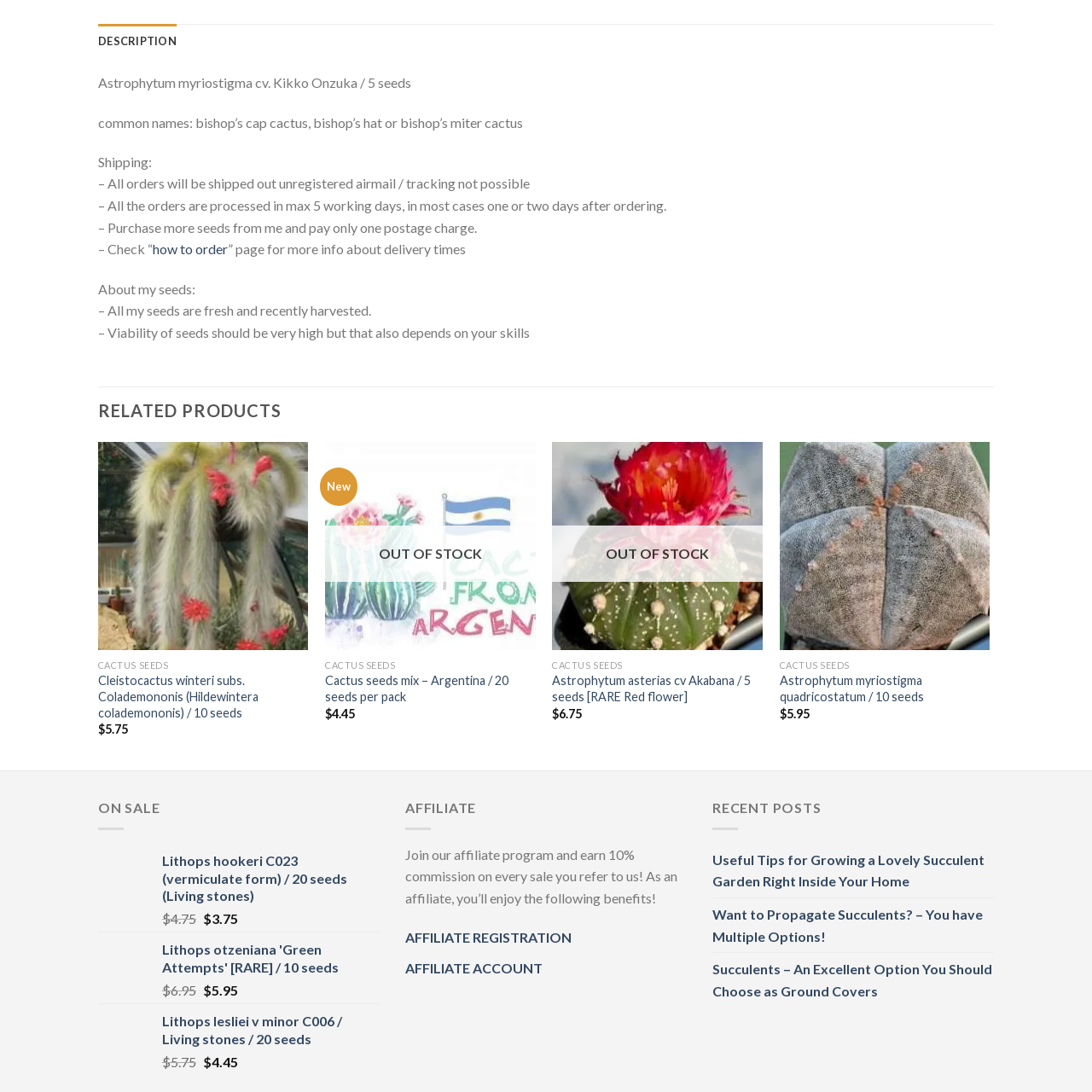How many seeds are available in a pack?
Look closely at the image within the red bounding box and respond to the question with one word or a brief phrase.

five